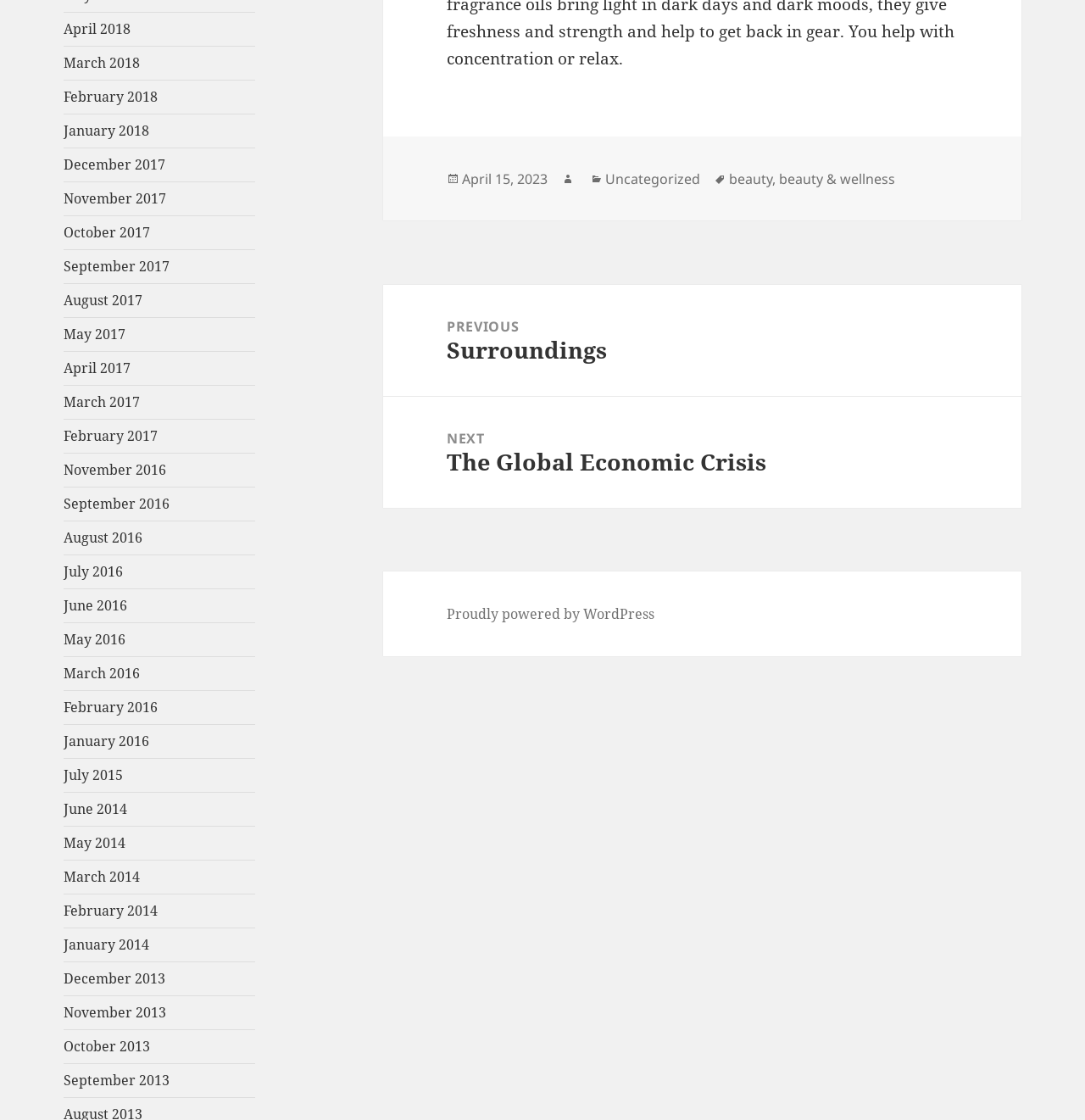Based on the element description, predict the bounding box coordinates (top-left x, top-left y, bottom-right x, bottom-right y) for the UI element in the screenshot: Uncategorized

[0.558, 0.151, 0.645, 0.169]